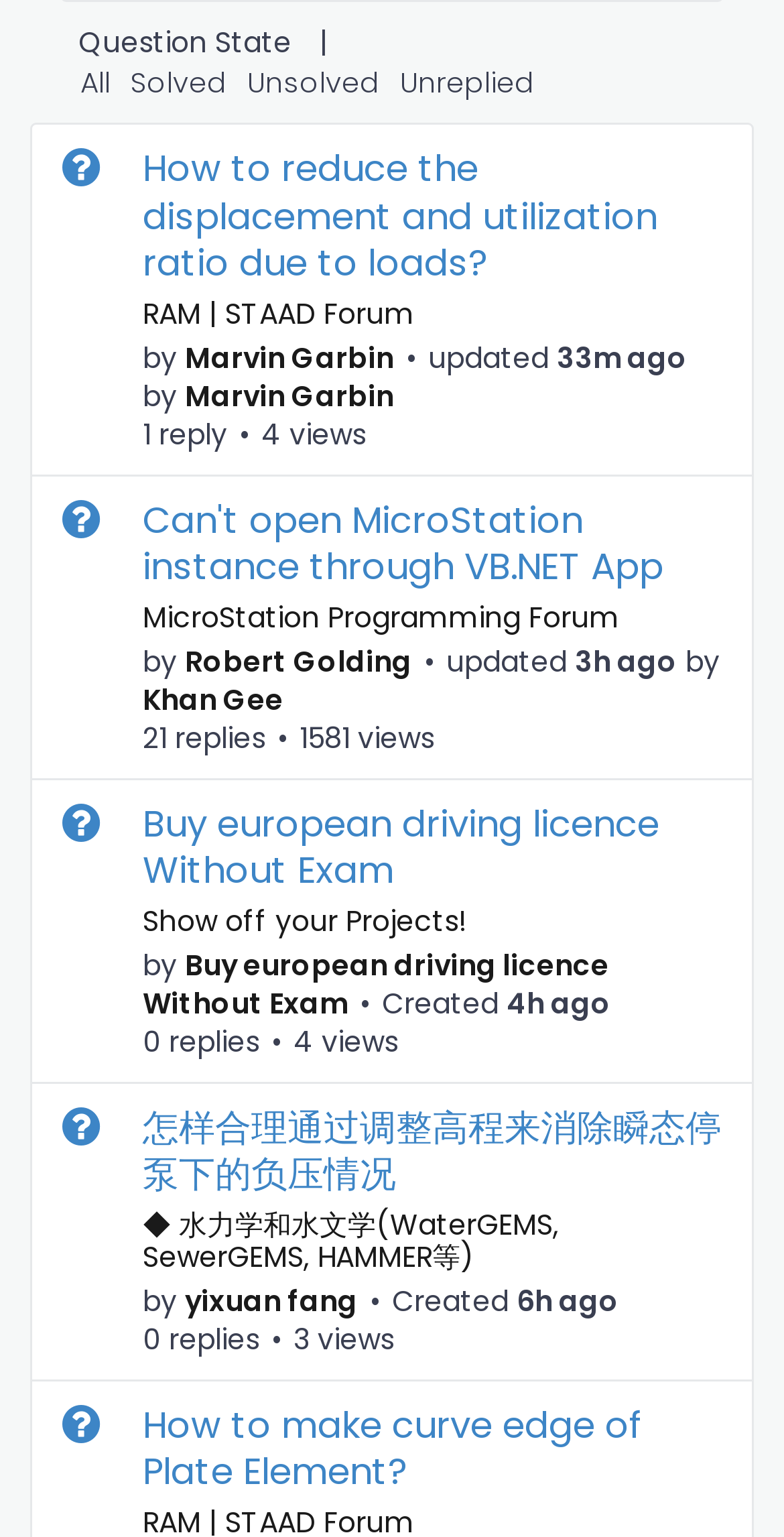Please mark the clickable region by giving the bounding box coordinates needed to complete this instruction: "View question about reducing displacement and utilization ratio due to loads".

[0.041, 0.081, 0.959, 0.309]